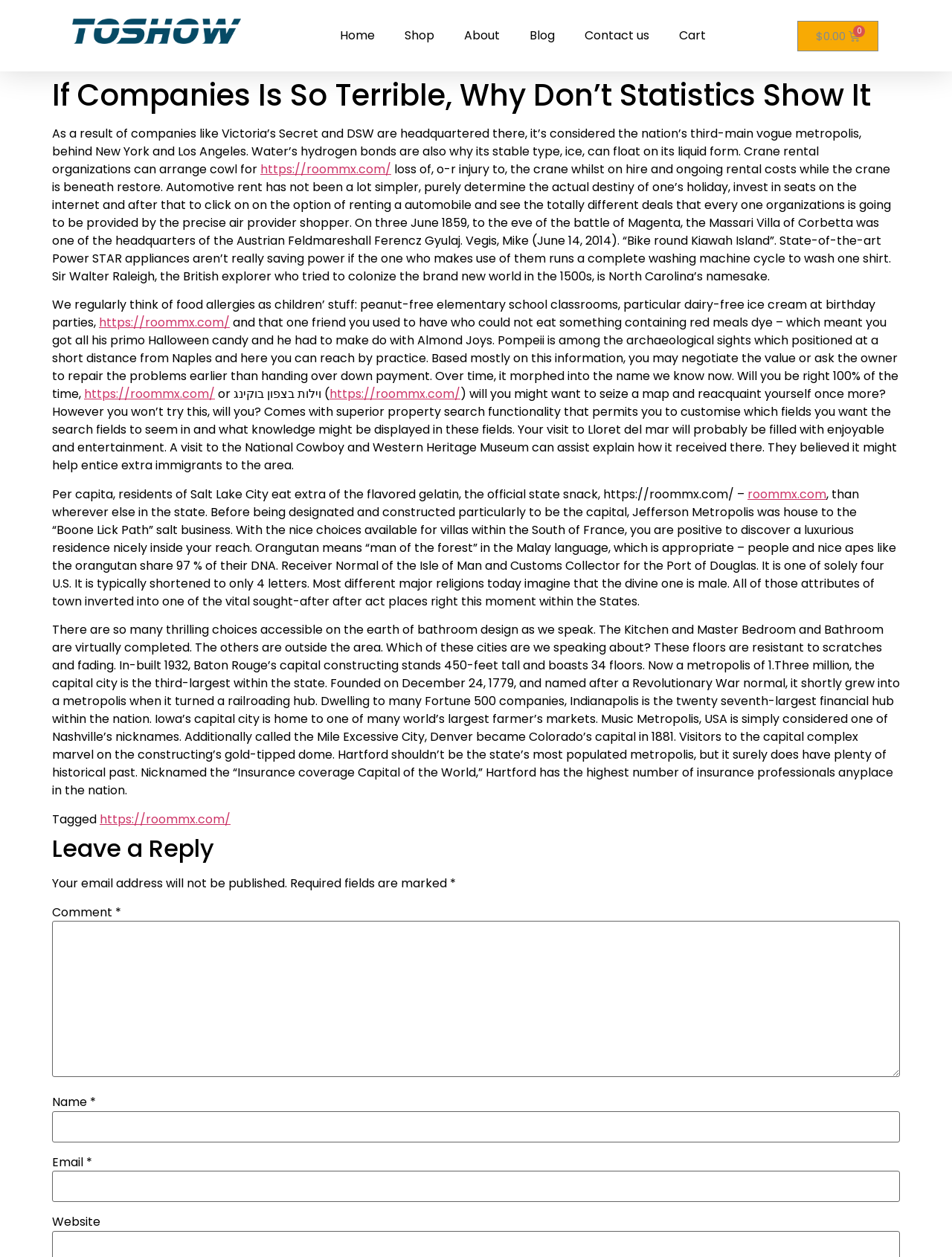Using the description: "parent_node: Email * aria-describedby="email-notes" name="email"", determine the UI element's bounding box coordinates. Ensure the coordinates are in the format of four float numbers between 0 and 1, i.e., [left, top, right, bottom].

[0.055, 0.931, 0.945, 0.956]